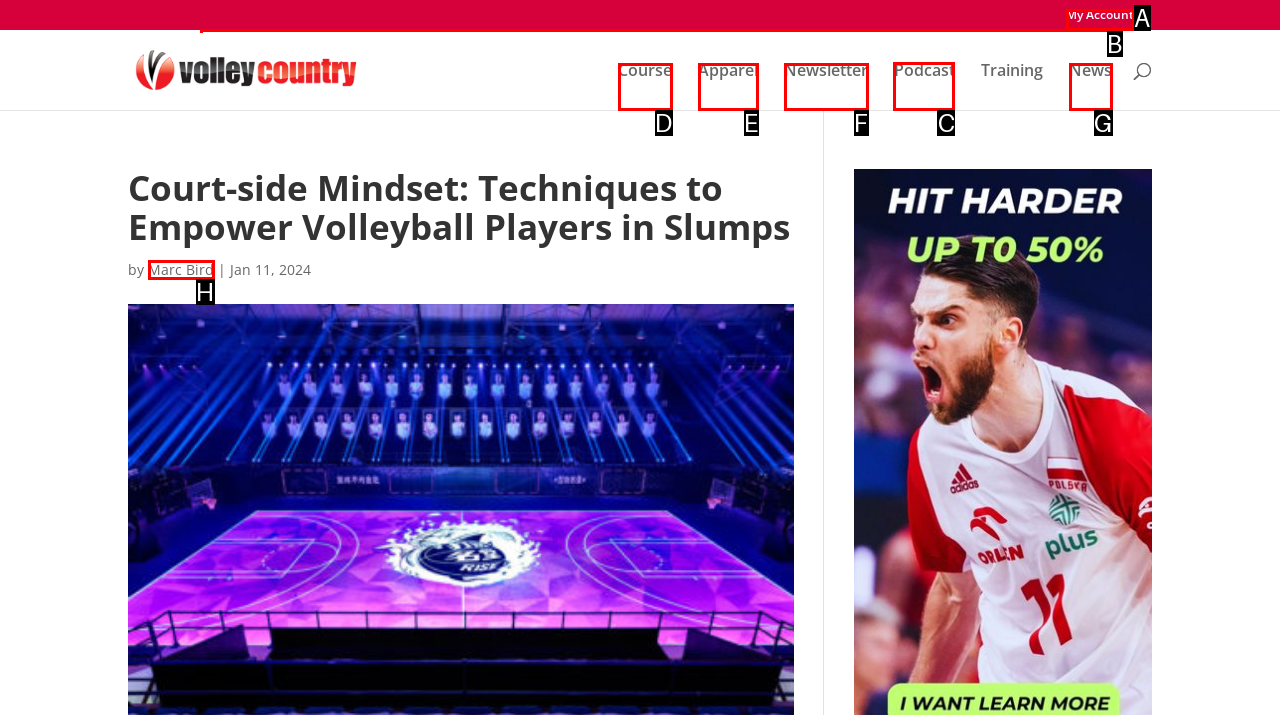Tell me which one HTML element I should click to complete the following task: listen to the podcast
Answer with the option's letter from the given choices directly.

C